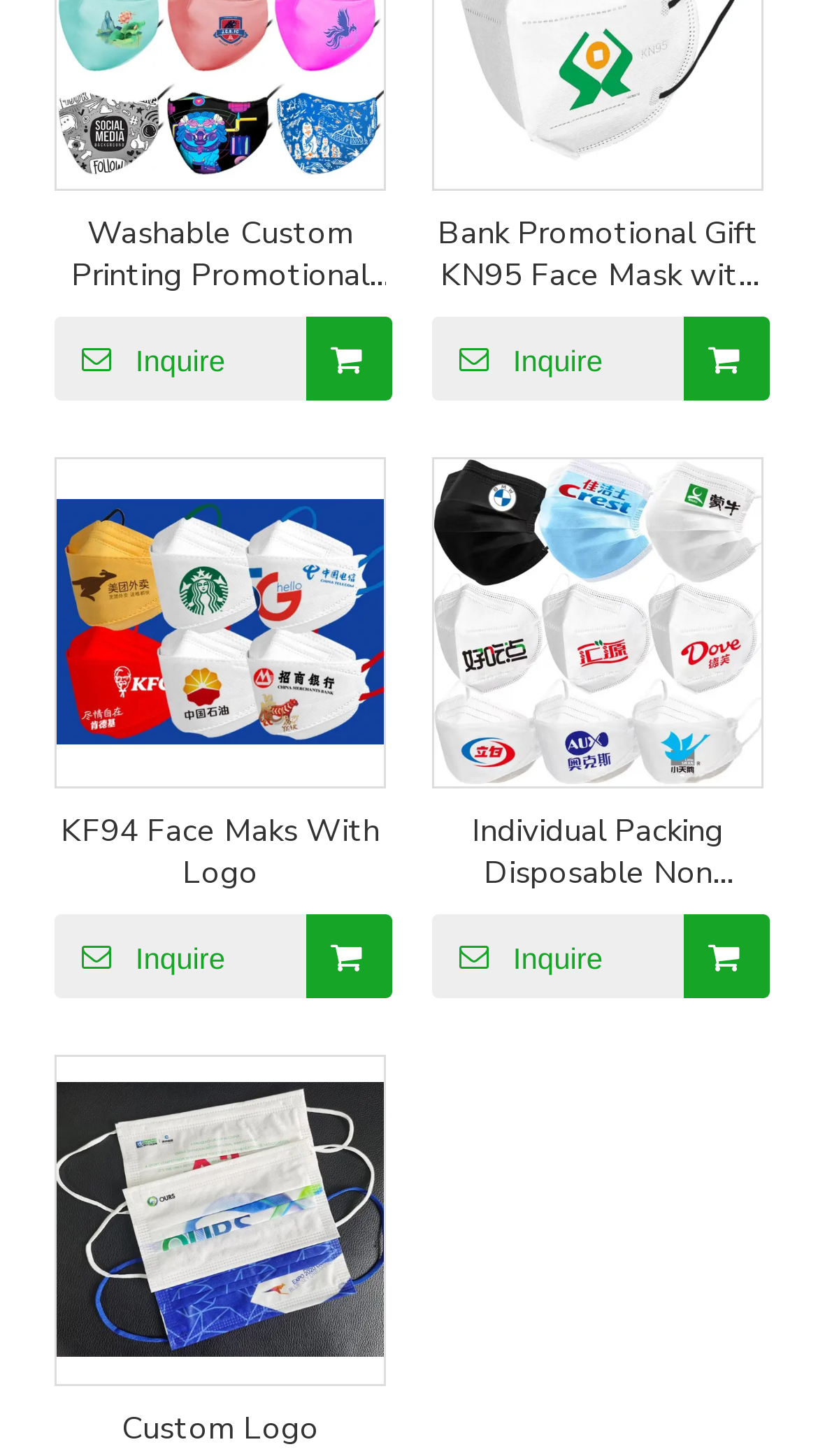Please find the bounding box coordinates of the element's region to be clicked to carry out this instruction: "View Bank Promotional Gift KN95 Face Mask with Custom Printing".

[0.528, 0.145, 0.933, 0.203]